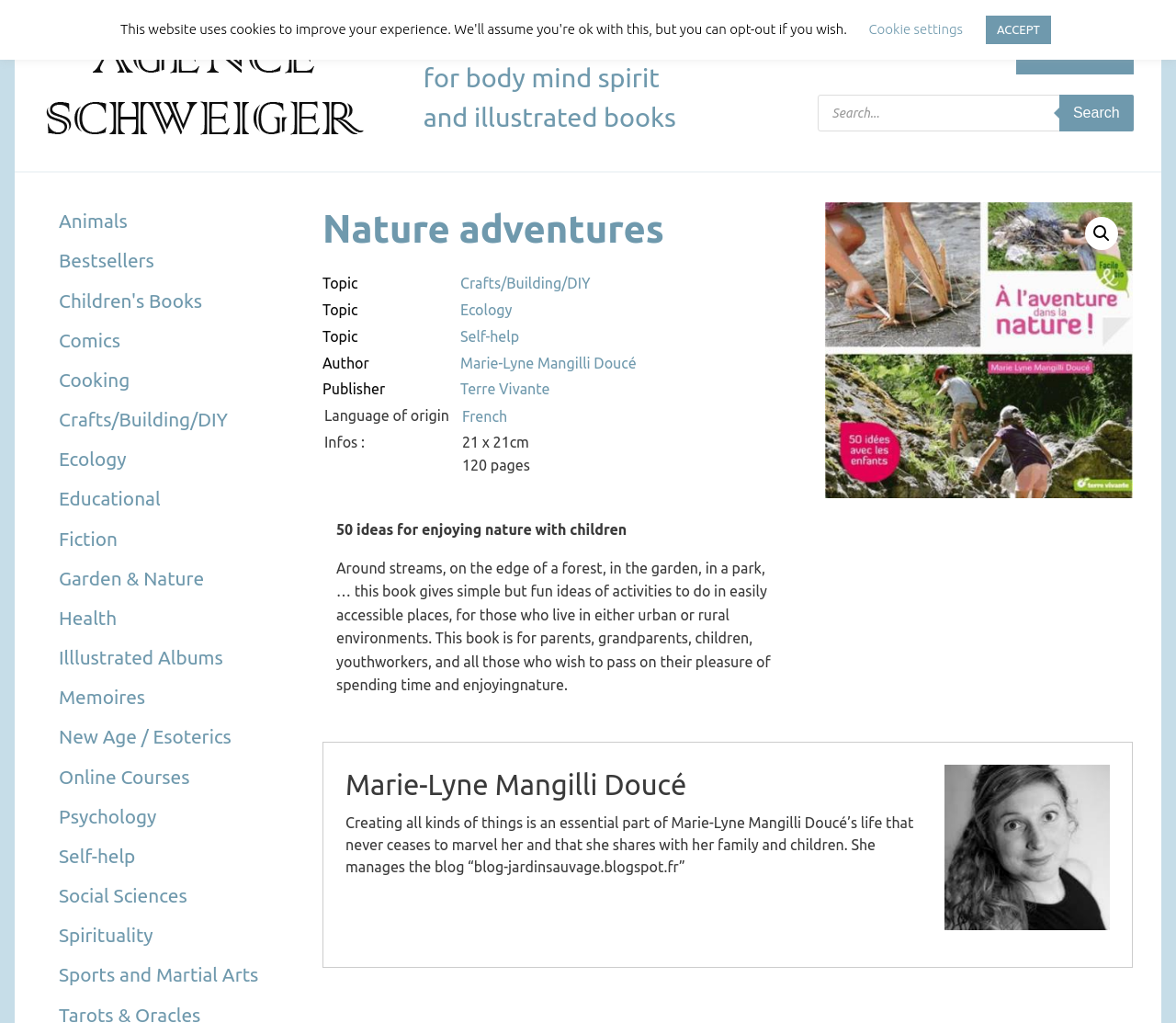Locate the bounding box coordinates of the clickable region necessary to complete the following instruction: "Learn about Marie-Lyne Mangilli Doucé". Provide the coordinates in the format of four float numbers between 0 and 1, i.e., [left, top, right, bottom].

[0.294, 0.748, 0.944, 0.787]